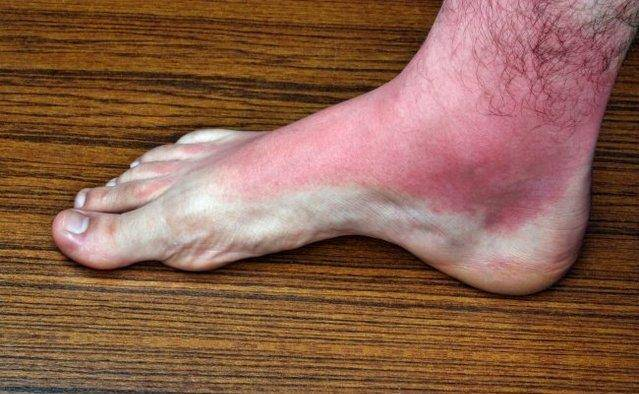What may warrant immediate medical attention?
Examine the image and give a concise answer in one word or a short phrase.

Symptoms like these